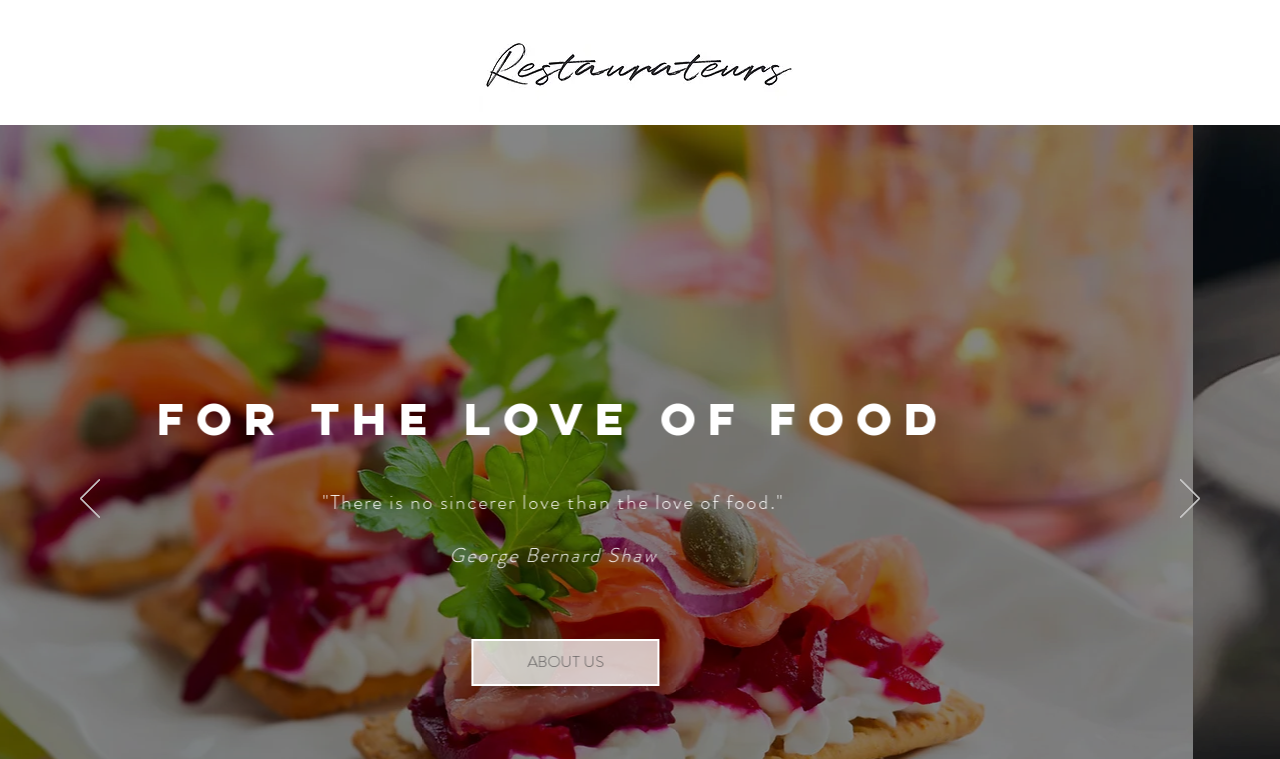Provide a brief response using a word or short phrase to this question:
What is the quote on the webpage?

Success is simple...